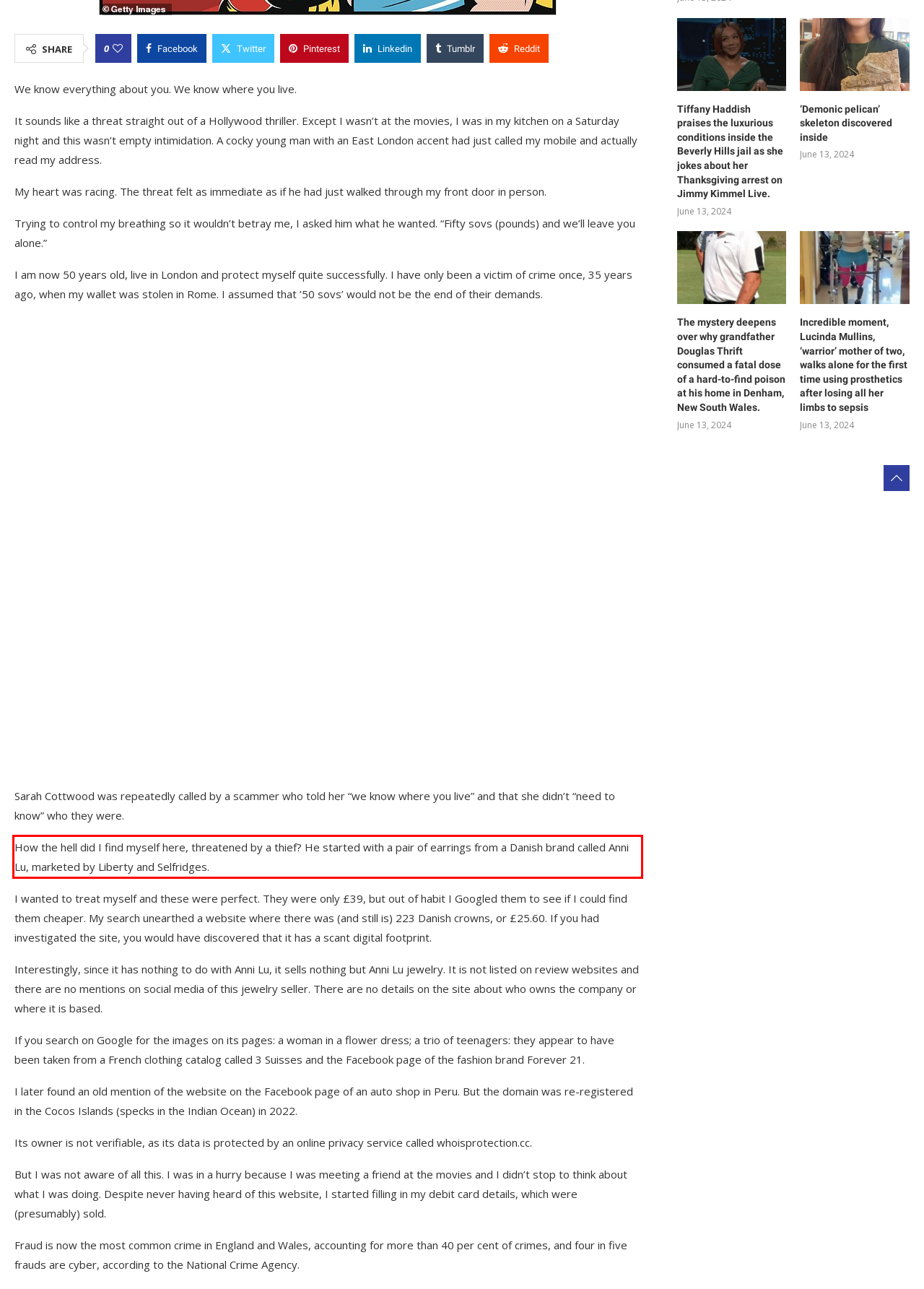Given a screenshot of a webpage with a red bounding box, please identify and retrieve the text inside the red rectangle.

How the hell did I find myself here, threatened by a thief? He started with a pair of earrings from a Danish brand called Anni Lu, marketed by Liberty and Selfridges.